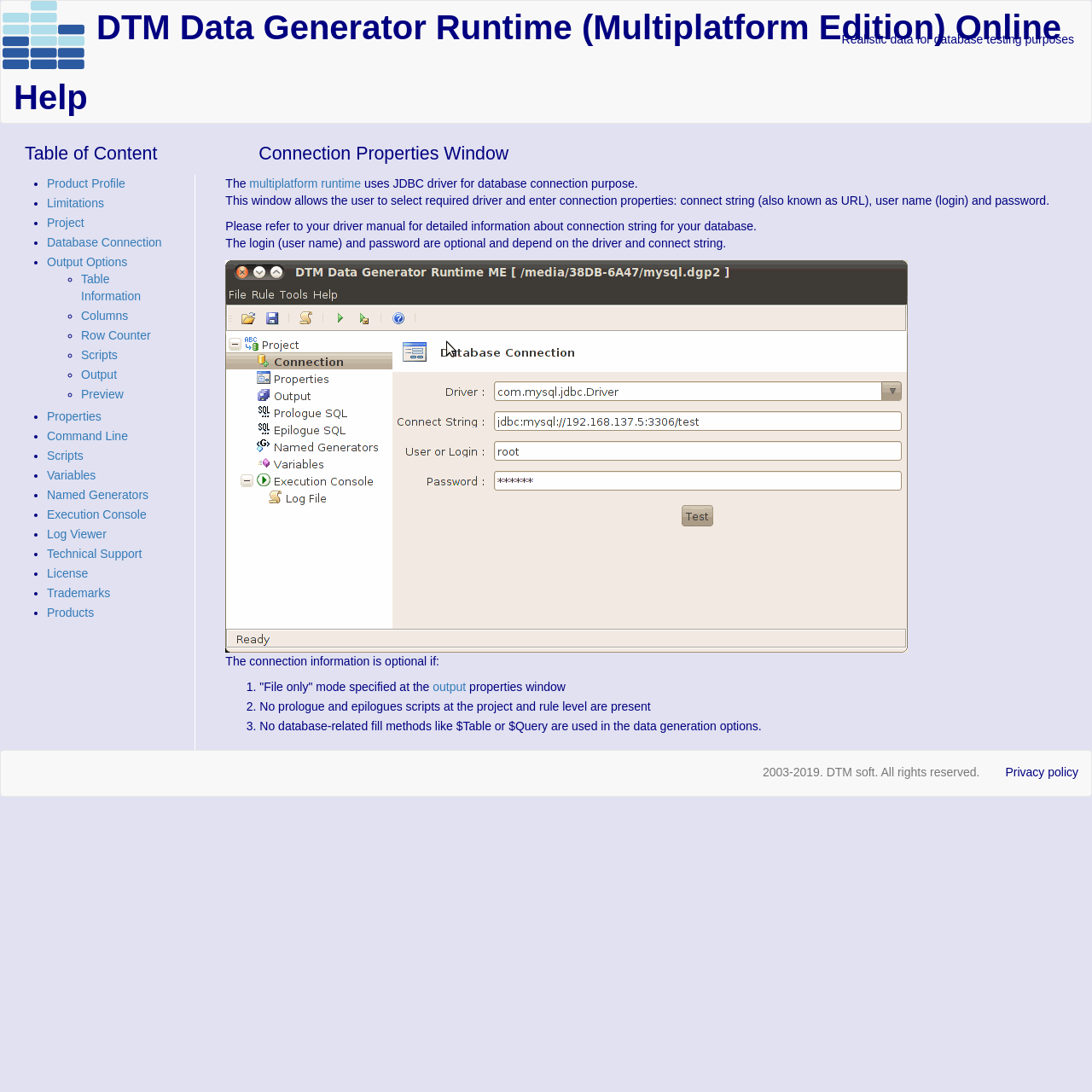Illustrate the webpage thoroughly, mentioning all important details.

The webpage is an online help page for the DTM Data Generator Runtime (Multiplatform Edition) Connection Properties Window. At the top left, there is a "Home" link accompanied by a small image. Next to it, the title "DTM Data Generator Runtime (Multiplatform Edition) Online Help" is displayed. Below the title, a brief description "Realistic data for database testing purposes" is shown.

On the left side, there is a table of contents with links to various topics, including "Product Profile", "Limitations", "Project", and more. Each link is preceded by a bullet point or a list marker. The links are arranged in a vertical list, with the first link "Product Profile" at the top and the last link "Trademarks" at the bottom.

In the main content area, the title "Connection Properties Window" is displayed. Below it, a paragraph explains that the multiplatform runtime uses a JDBC driver for database connection purposes. The paragraph is followed by a detailed description of the connection properties window, which allows users to select a required driver and enter connection properties.

There is an image of the connection properties window on the right side, taking up about half of the screen. Below the image, there are several paragraphs of text explaining the connection information, including the login and password requirements.

Further down, there is a list of conditions under which the connection information is optional, marked by numbers 1, 2, and 3. Each condition is explained in a separate paragraph.

At the bottom of the page, there is a copyright notice "2003-2019. DTM soft. All rights reserved." and a link to the "Privacy policy" on the right side.